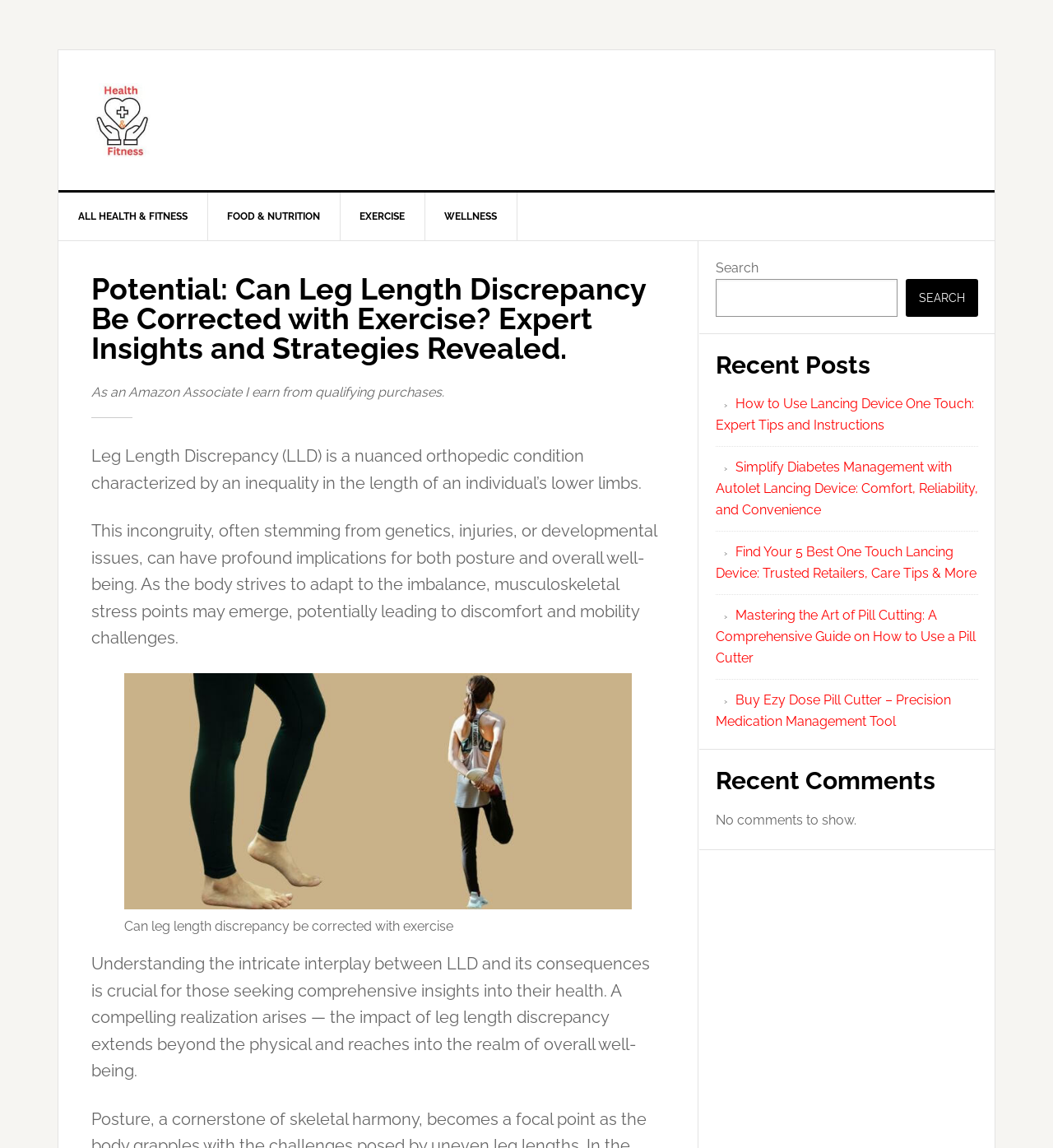Create an in-depth description of the webpage, covering main sections.

The webpage is focused on the topic of Leg Length Discrepancy (LLD) and its correction through exercise. At the top, there are four "Skip to" links, allowing users to navigate to primary navigation, main content, primary sidebar, or footer. Below these links, there is a prominent link to "HEALTH & FITNESS" and a main navigation menu with four links: "ALL HEALTH & FITNESS", "FOOD & NUTRITION", "EXERCISE", and "WELLNESS".

The main content area is divided into sections. The first section has a heading that reads "Potential: Can Leg Length Discrepancy Be Corrected with Exercise? Expert Insights and Strategies Revealed." Below this heading, there is a paragraph of text that explains what LLD is and its implications for posture and overall well-being. This is followed by another paragraph that discusses the importance of understanding the interplay between LLD and its consequences.

To the right of the main content area, there is a primary sidebar with a search box, a "Recent Posts" section, and a "Recent Comments" section. The "Recent Posts" section lists five links to related articles, and the "Recent Comments" section indicates that there are no comments to show.

There is also an image on the page, which is a figure with a caption that reads "Can leg length discrepancy be corrected with exercise". The image is positioned below the main content area and above the primary sidebar.